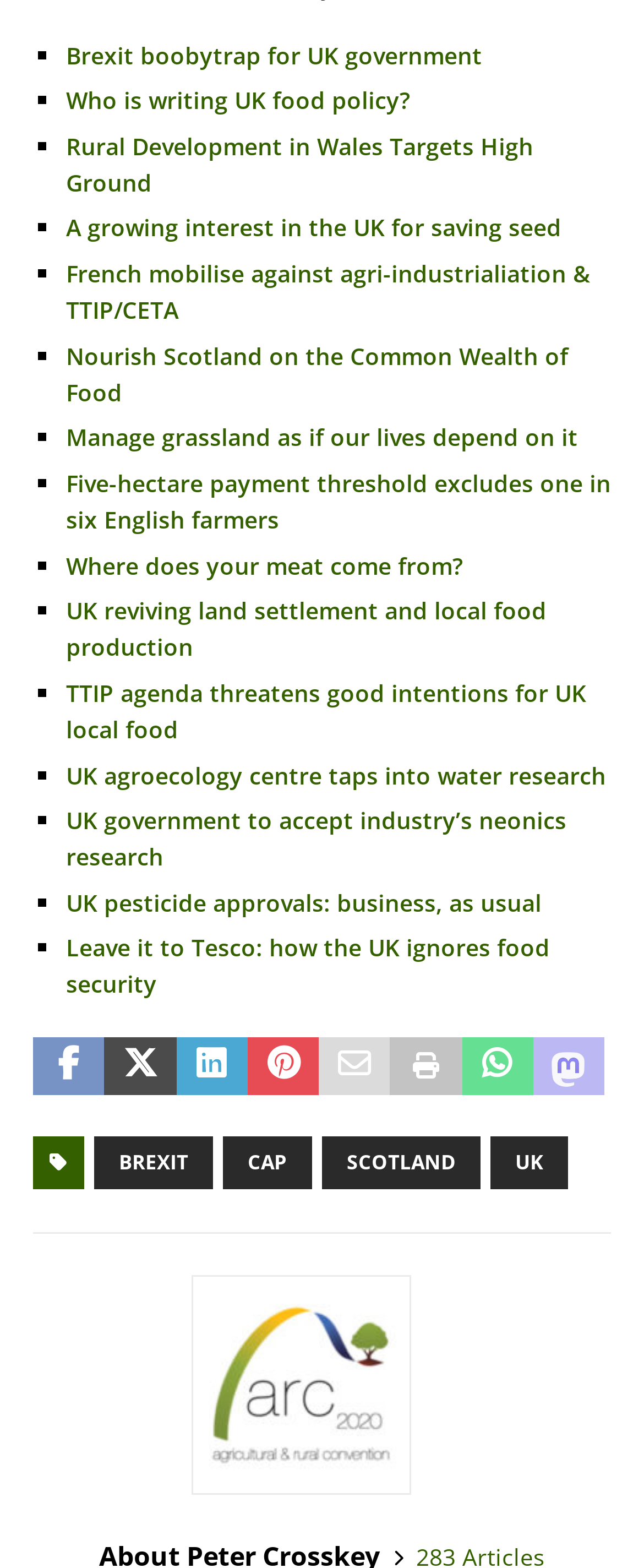Give a short answer using one word or phrase for the question:
How many links are on this webpage?

21